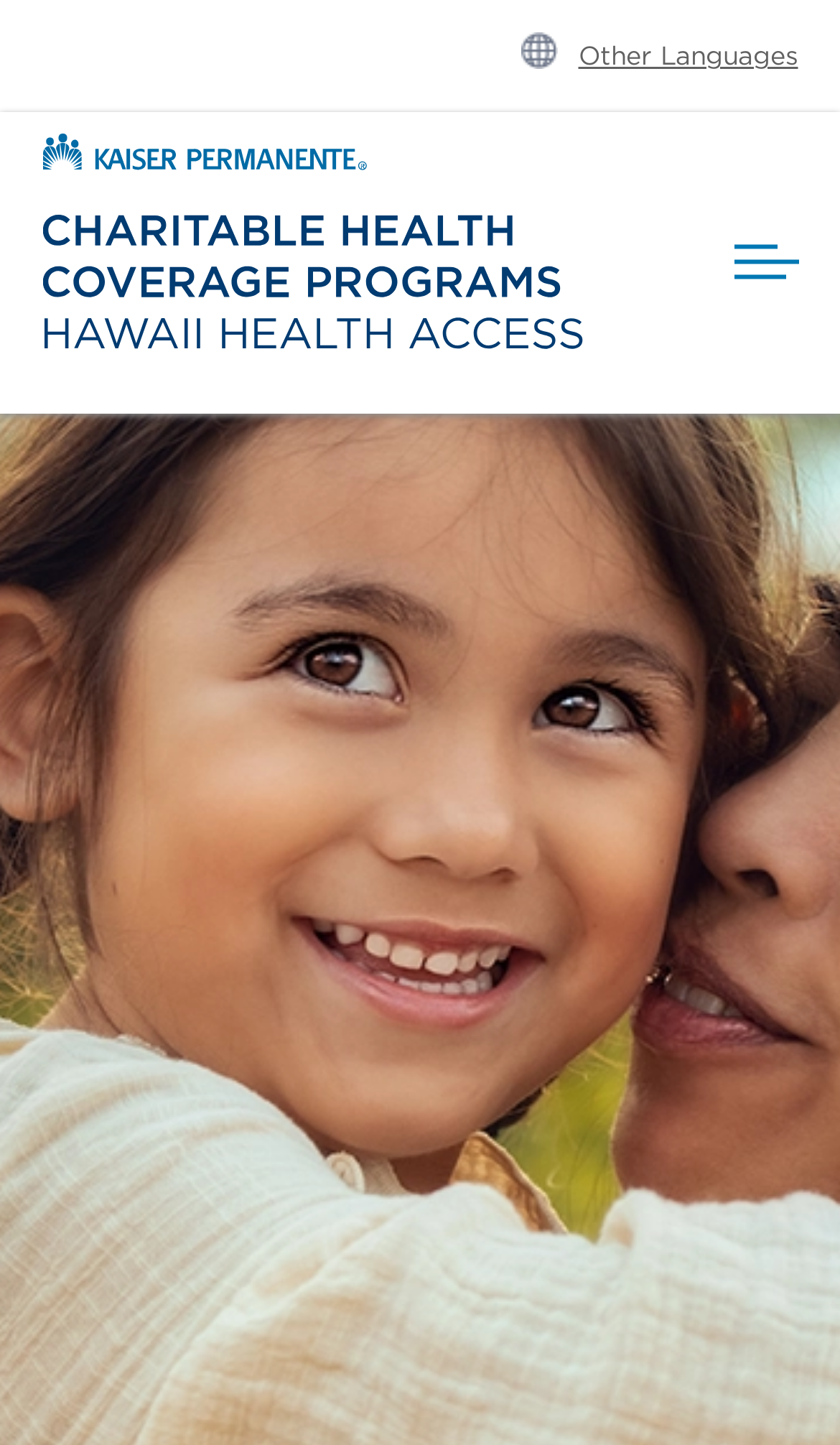Carefully observe the image and respond to the question with a detailed answer:
Is the mobile menu expanded?

I noticed a button with the text 'Toggle mobile menu' and its 'expanded' property is set to 'False', indicating that the mobile menu is not expanded.